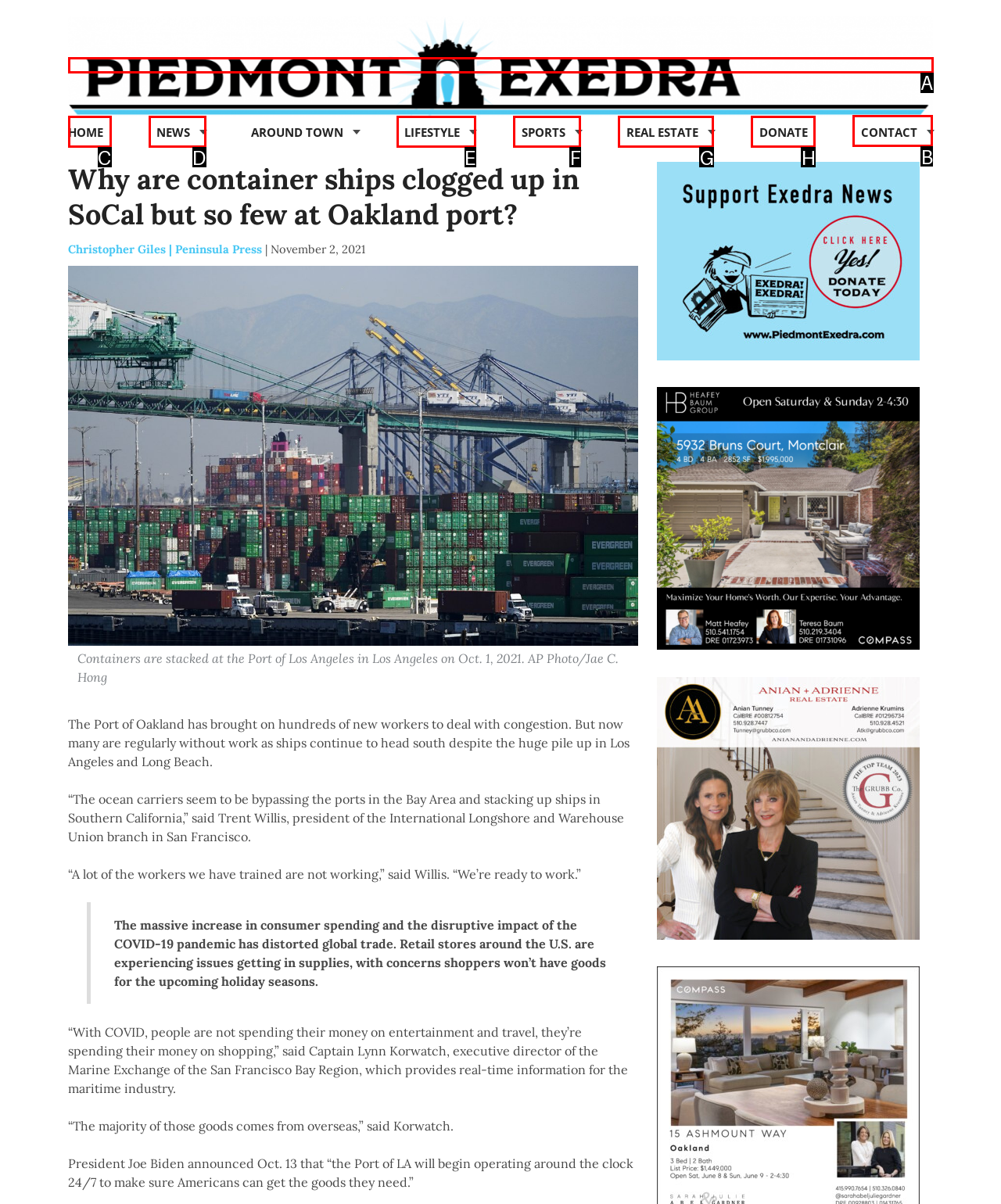Tell me which letter I should select to achieve the following goal: contact us
Answer with the corresponding letter from the provided options directly.

B